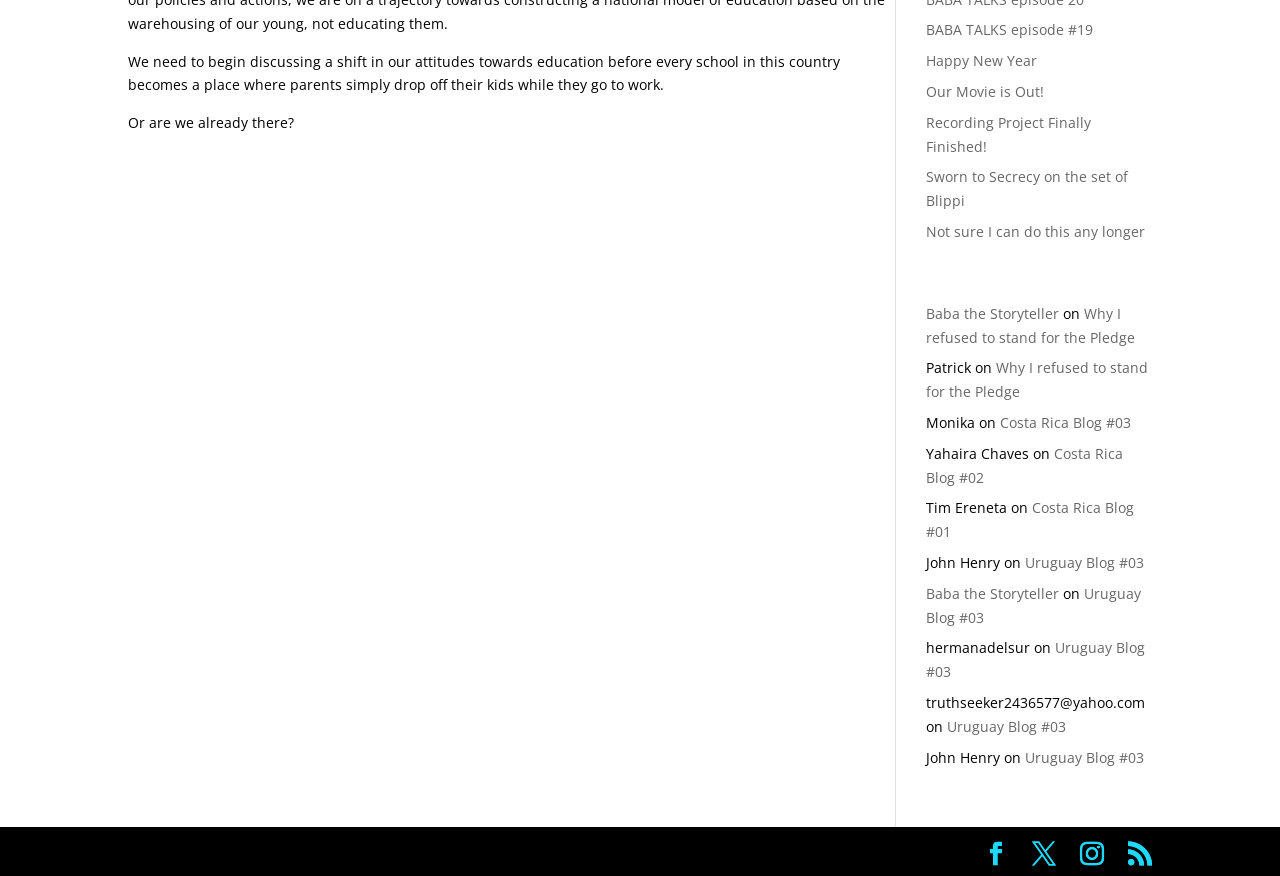Determine the bounding box coordinates for the UI element with the following description: "Baba the Storyteller". The coordinates should be four float numbers between 0 and 1, represented as [left, top, right, bottom].

[0.723, 0.666, 0.827, 0.688]